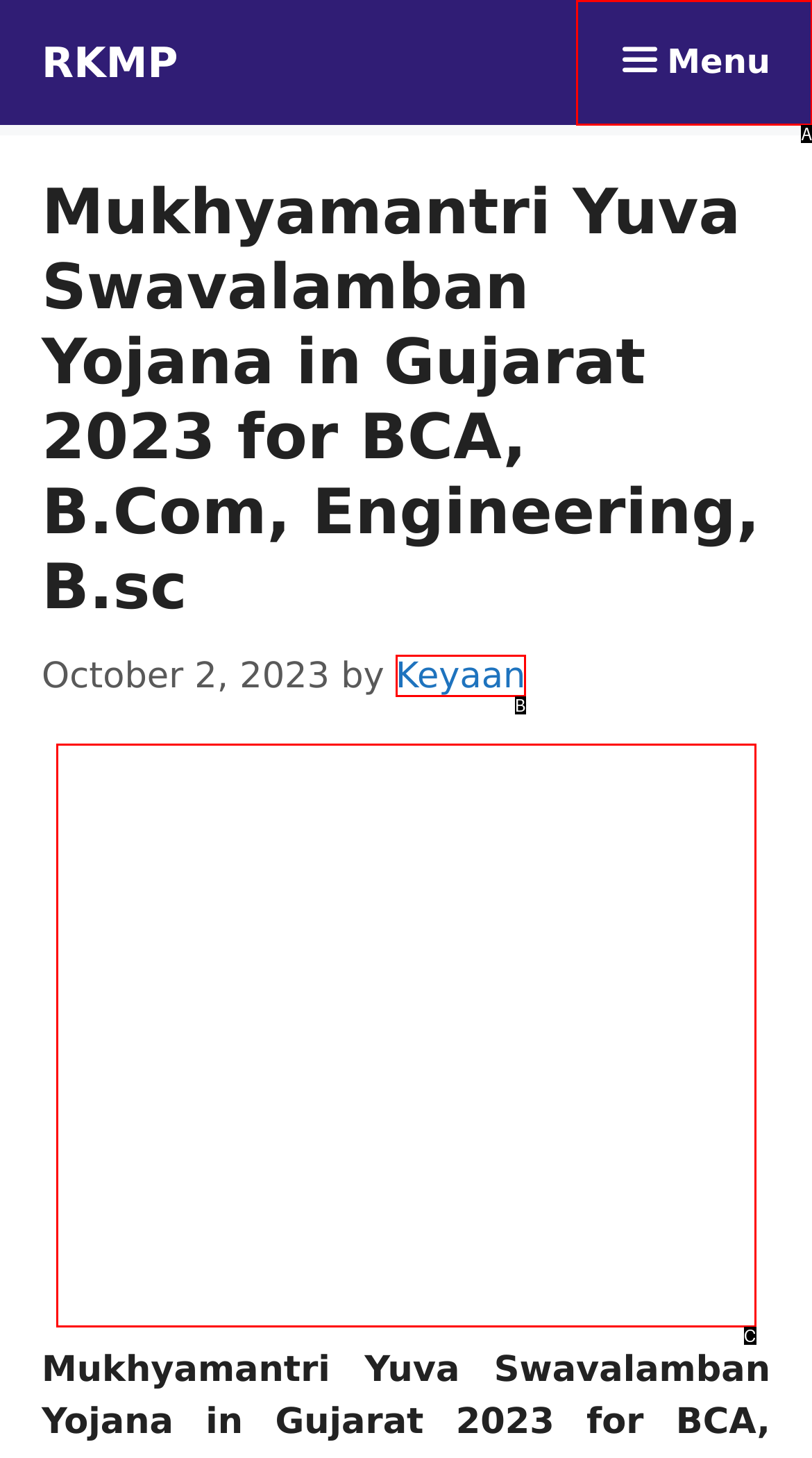Identify the HTML element that corresponds to the description: aria-label="Advertisement" name="aswift_0" title="Advertisement" Provide the letter of the matching option directly from the choices.

C